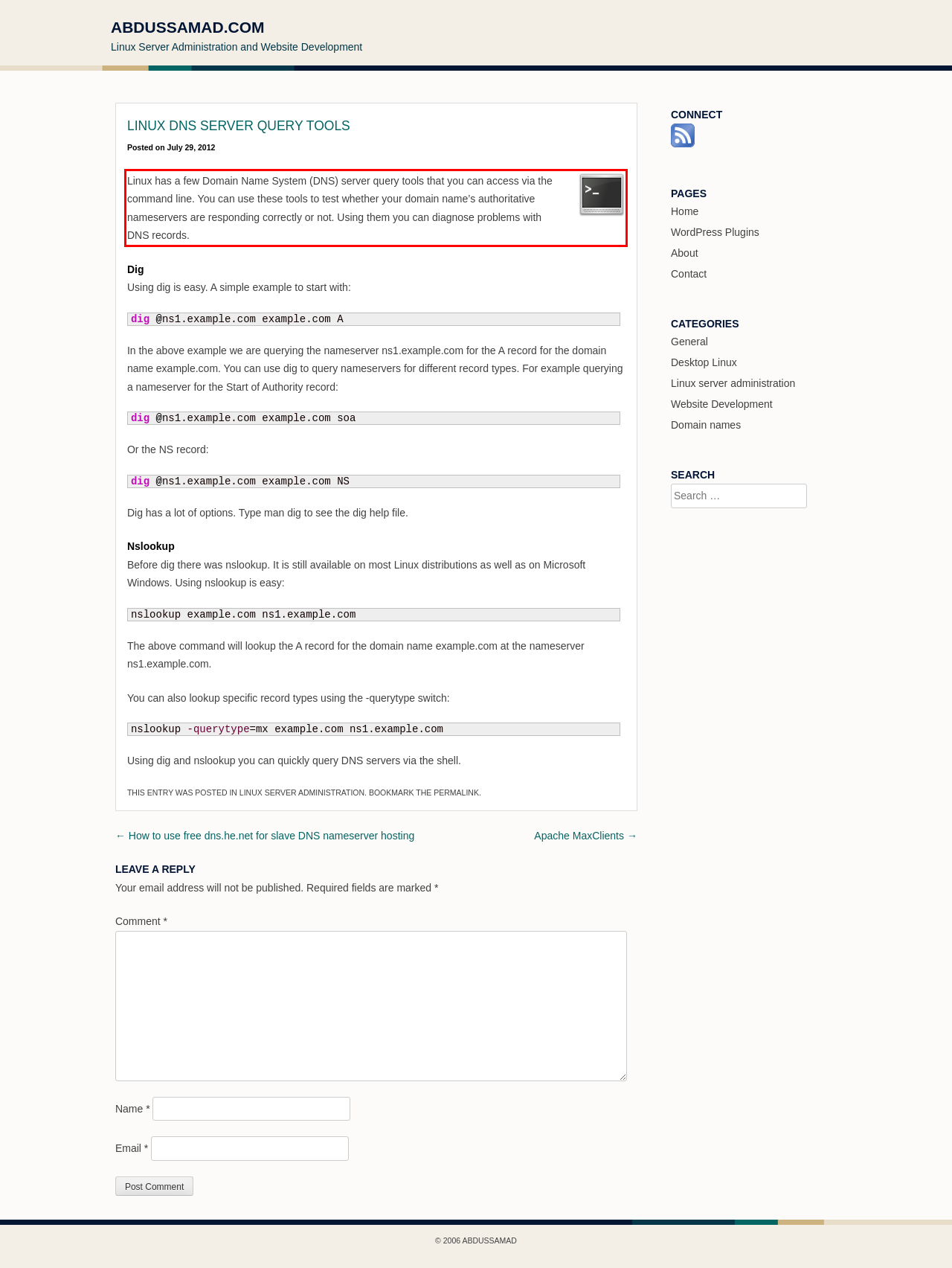Extract and provide the text found inside the red rectangle in the screenshot of the webpage.

Linux has a few Domain Name System (DNS) server query tools that you can access via the command line. You can use these tools to test whether your domain name’s authoritative nameservers are responding correctly or not. Using them you can diagnose problems with DNS records.